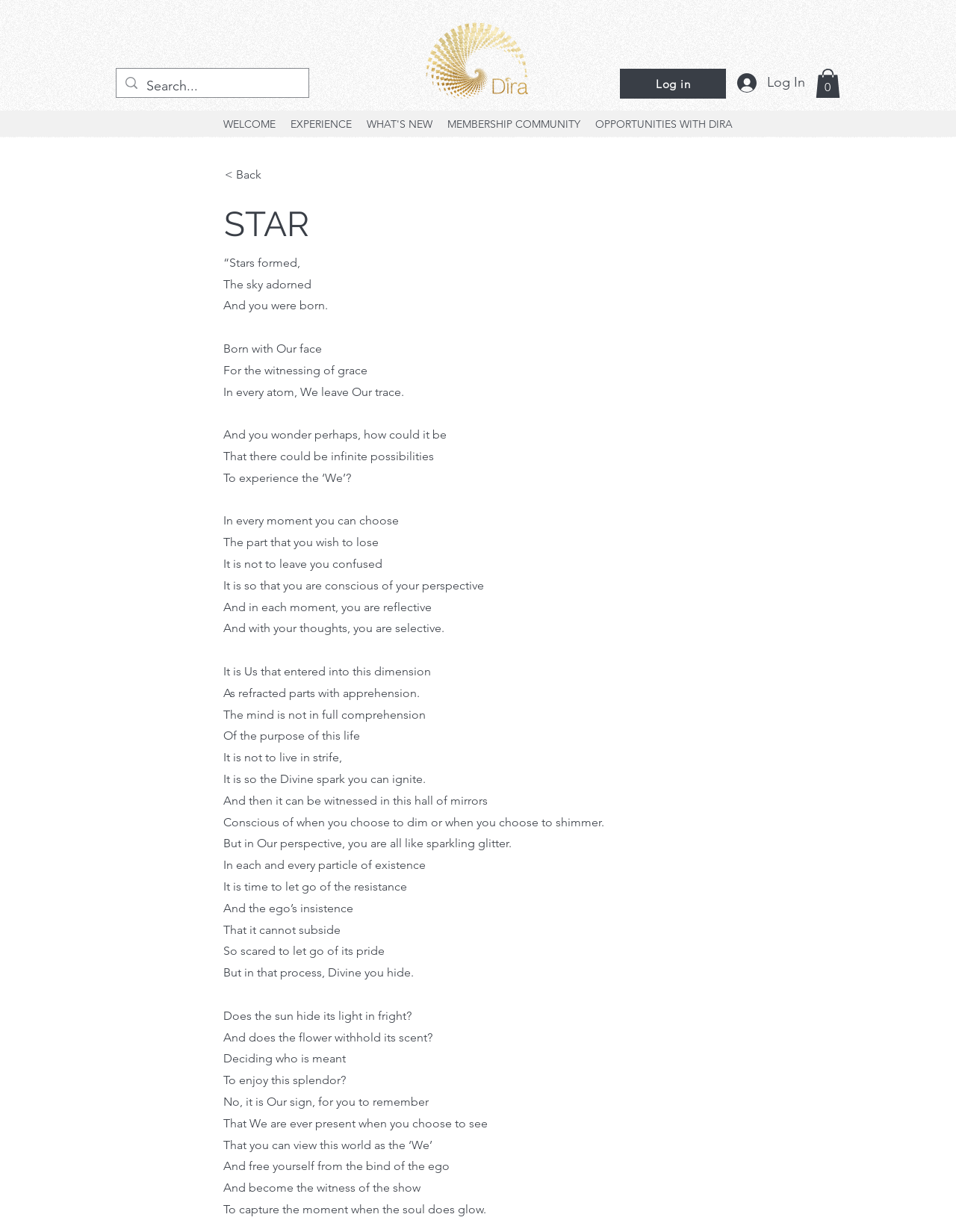Based on the image, please elaborate on the answer to the following question:
What is the text on the search button?

I found the search button by looking for a UI element with a type 'searchbox'. The element with ID 867 has a type 'searchbox' and contains the text 'Search...'.